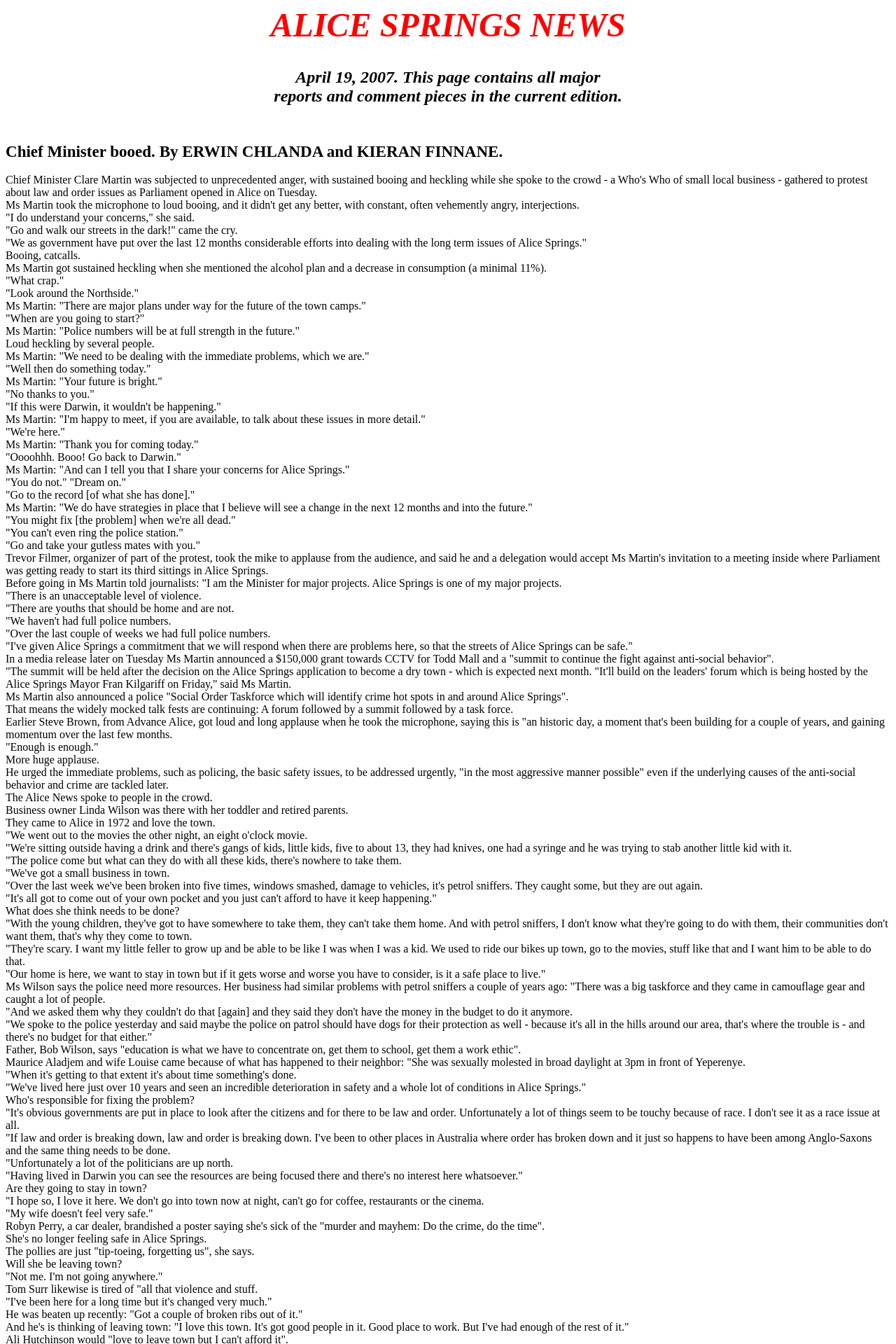What is the name of the organization mentioned in the article?
Answer the question using a single word or phrase, according to the image.

Advance Alice